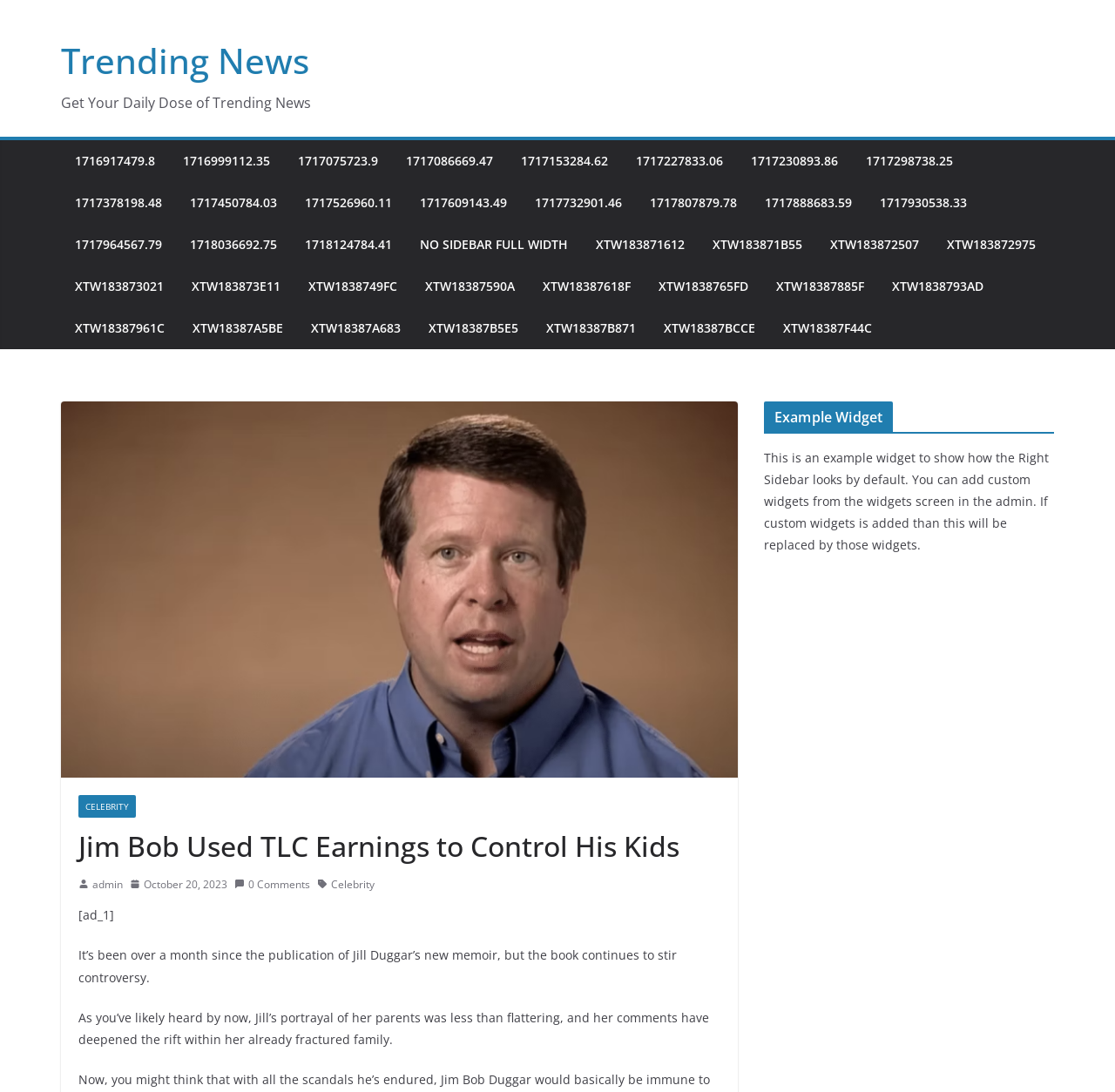What is the topic of this article? Based on the image, give a response in one word or a short phrase.

Jim Bob Used TLC Earnings to Control His Kids